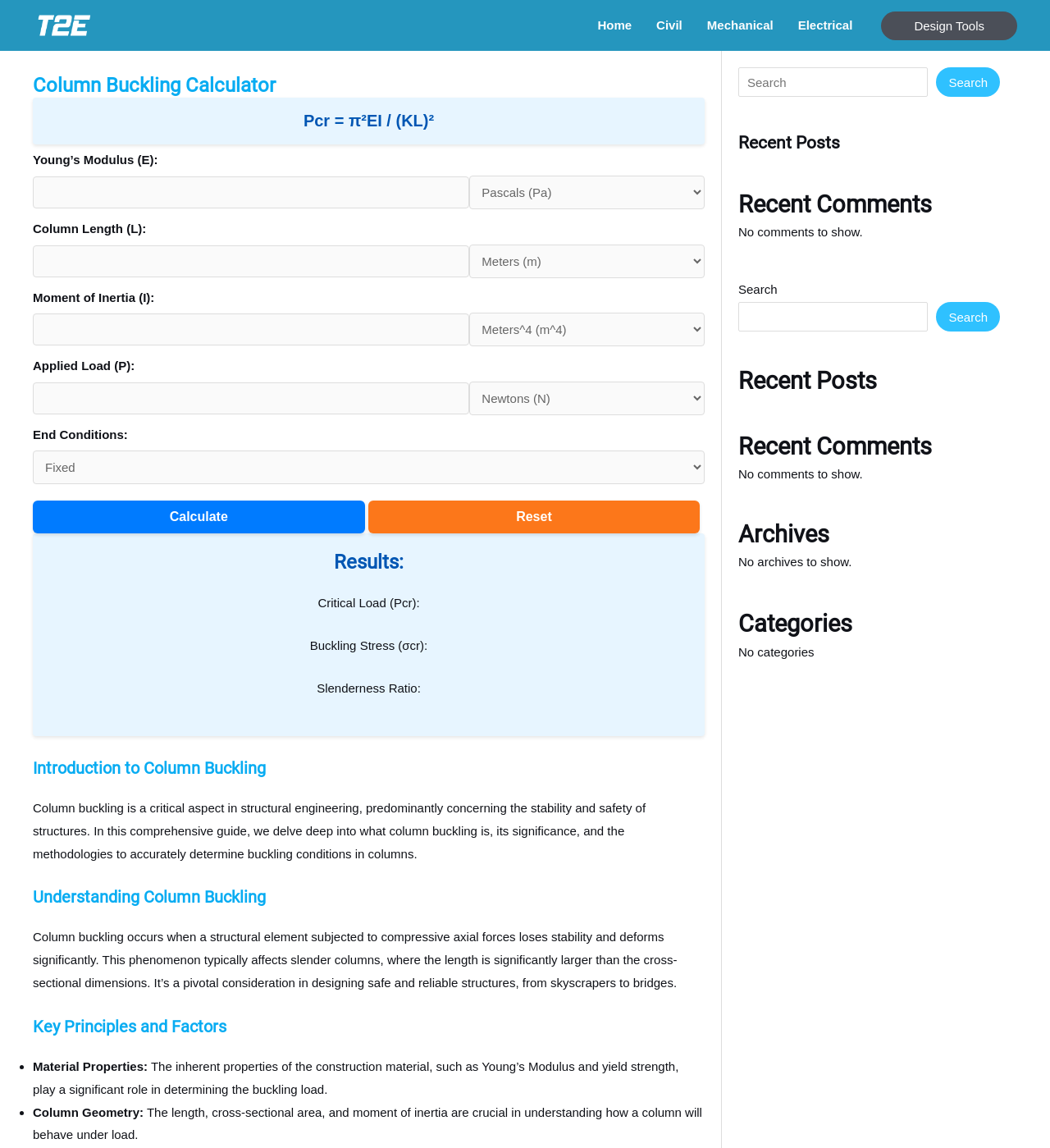Determine the bounding box coordinates for the HTML element mentioned in the following description: "Calculate". The coordinates should be a list of four floats ranging from 0 to 1, represented as [left, top, right, bottom].

[0.031, 0.436, 0.347, 0.465]